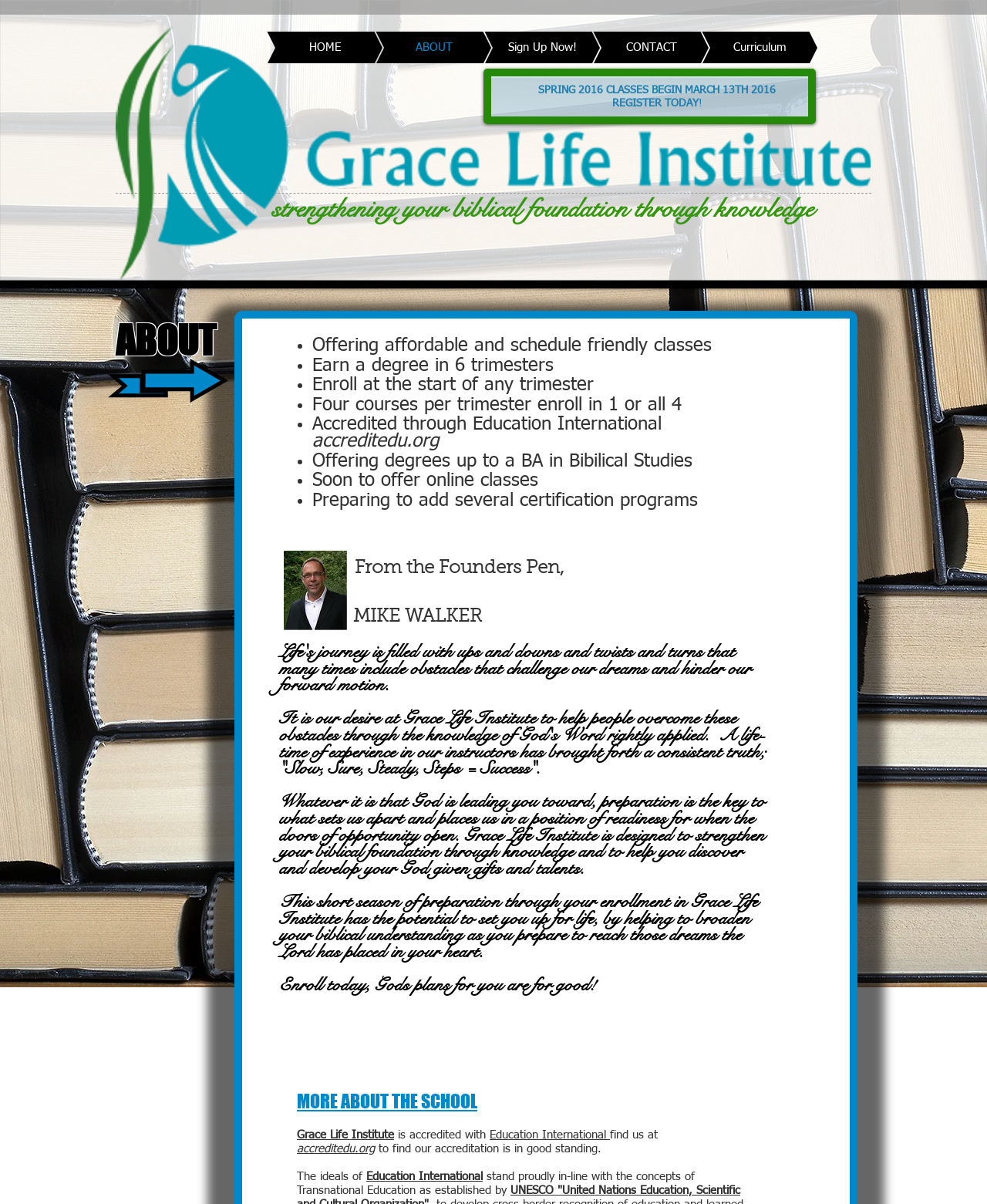Predict the bounding box for the UI component with the following description: "Sign Up Now!".

[0.445, 0.026, 0.608, 0.053]